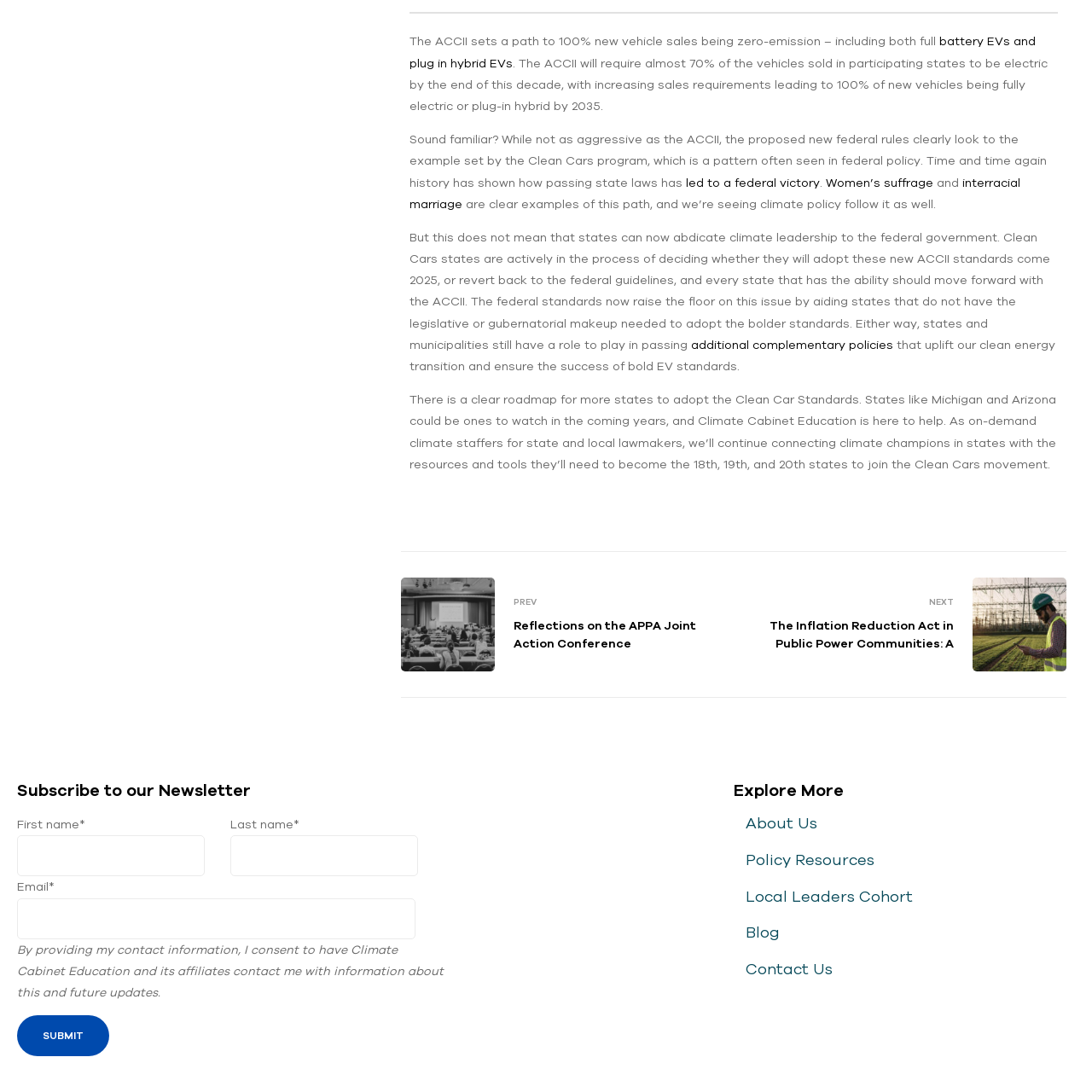Identify the bounding box coordinates of the element to click to follow this instruction: 'Click the 'PREV Reflections on the APPA Joint Action Conference' link'. Ensure the coordinates are four float values between 0 and 1, provided as [left, top, right, bottom].

[0.367, 0.529, 0.66, 0.615]